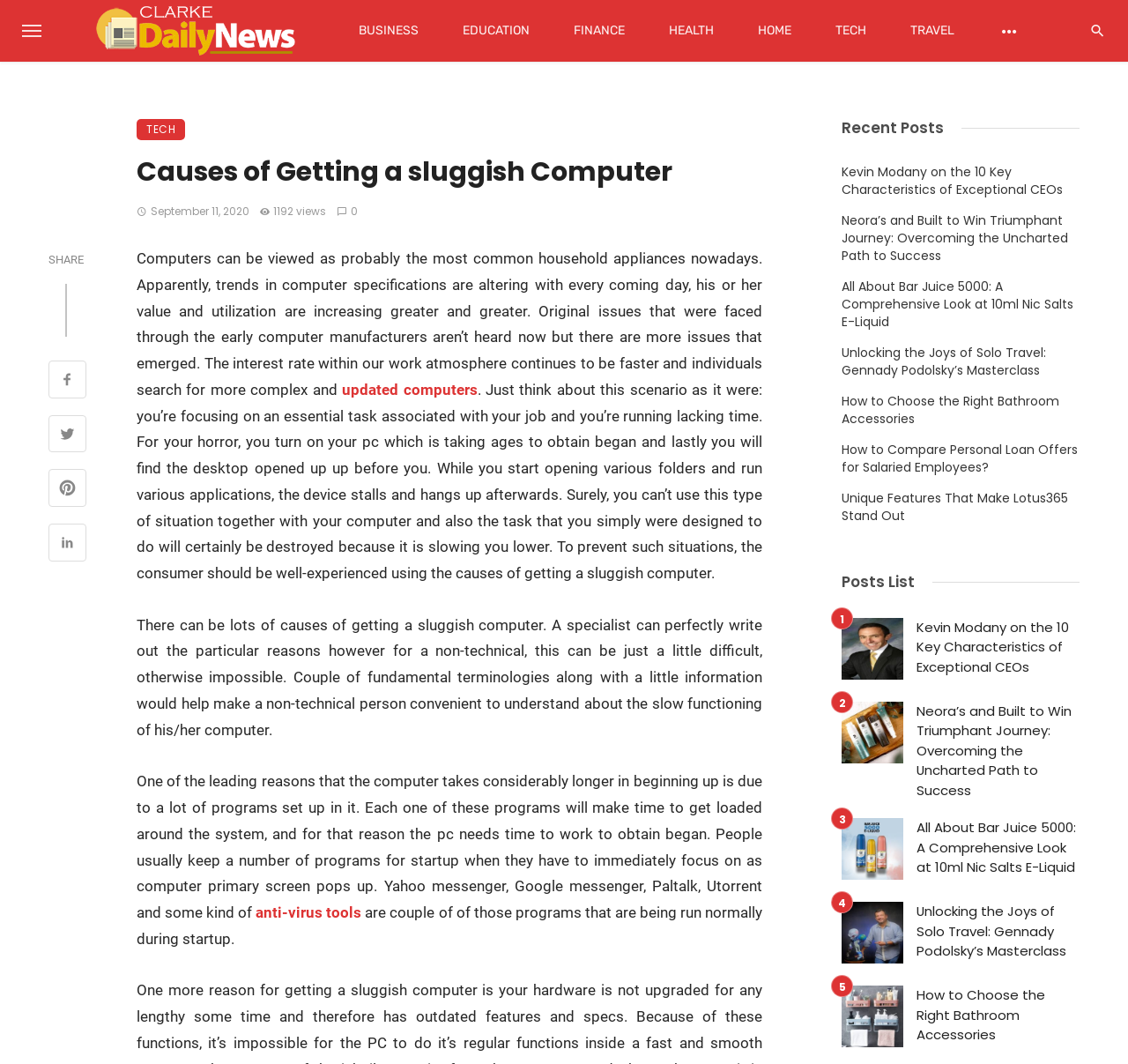Answer the following query with a single word or phrase:
How many categories are listed in the top navigation bar?

7